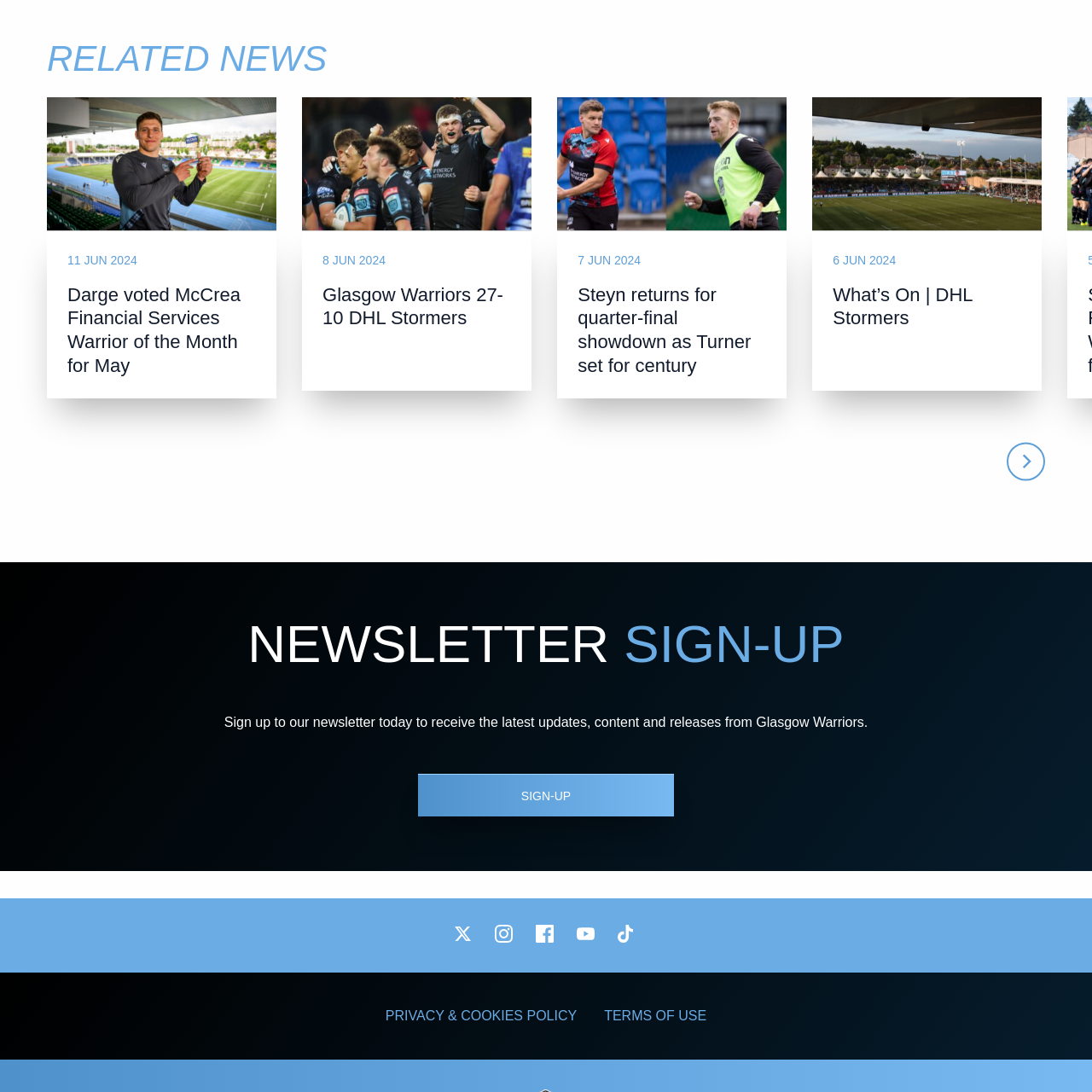Provide a one-word or short-phrase answer to the question:
What is the date of the second news article?

8 JUN 2024